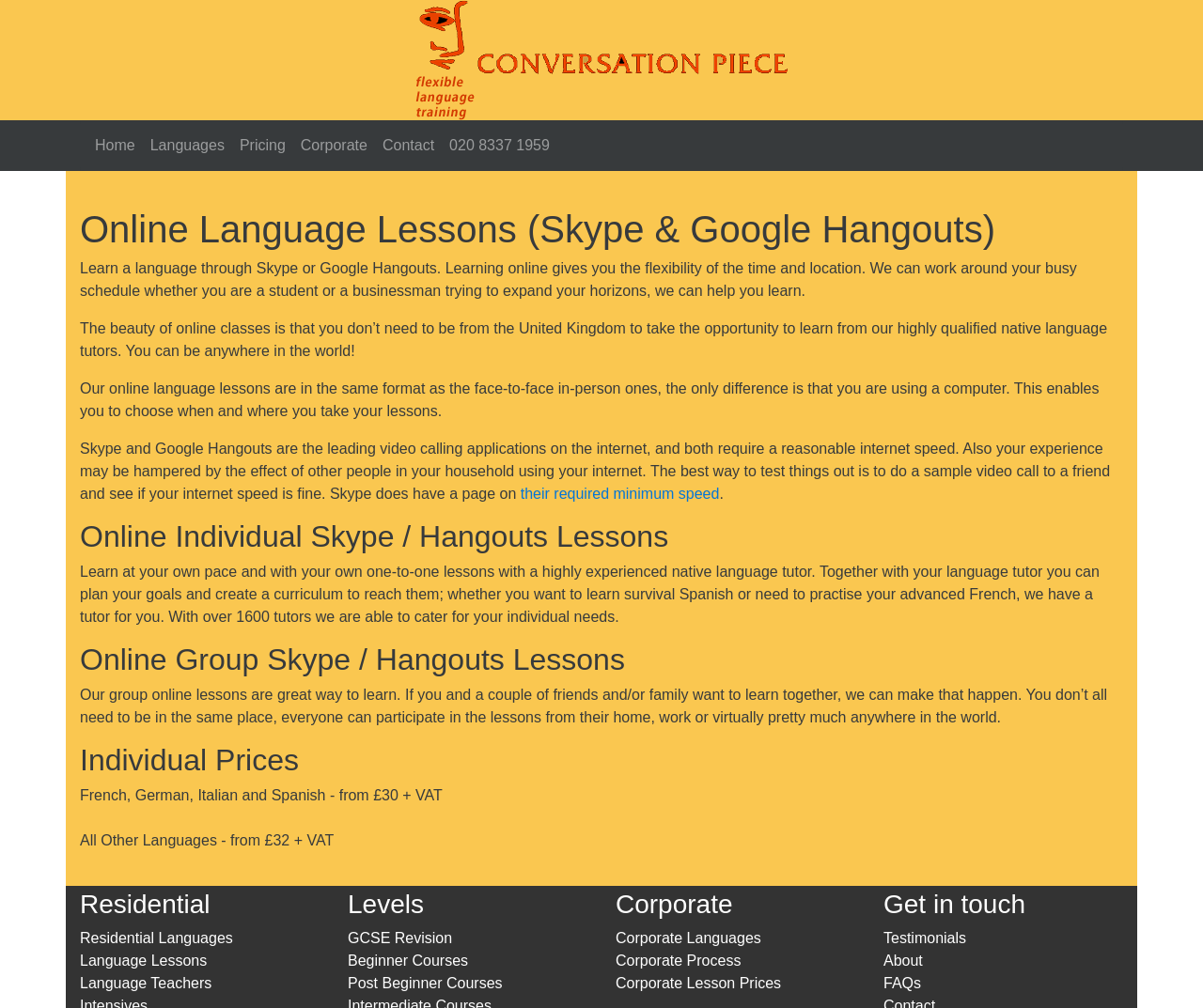Locate the bounding box of the UI element with the following description: "alt="Conversation piece logo"".

[0.0, 0.0, 1.0, 0.119]